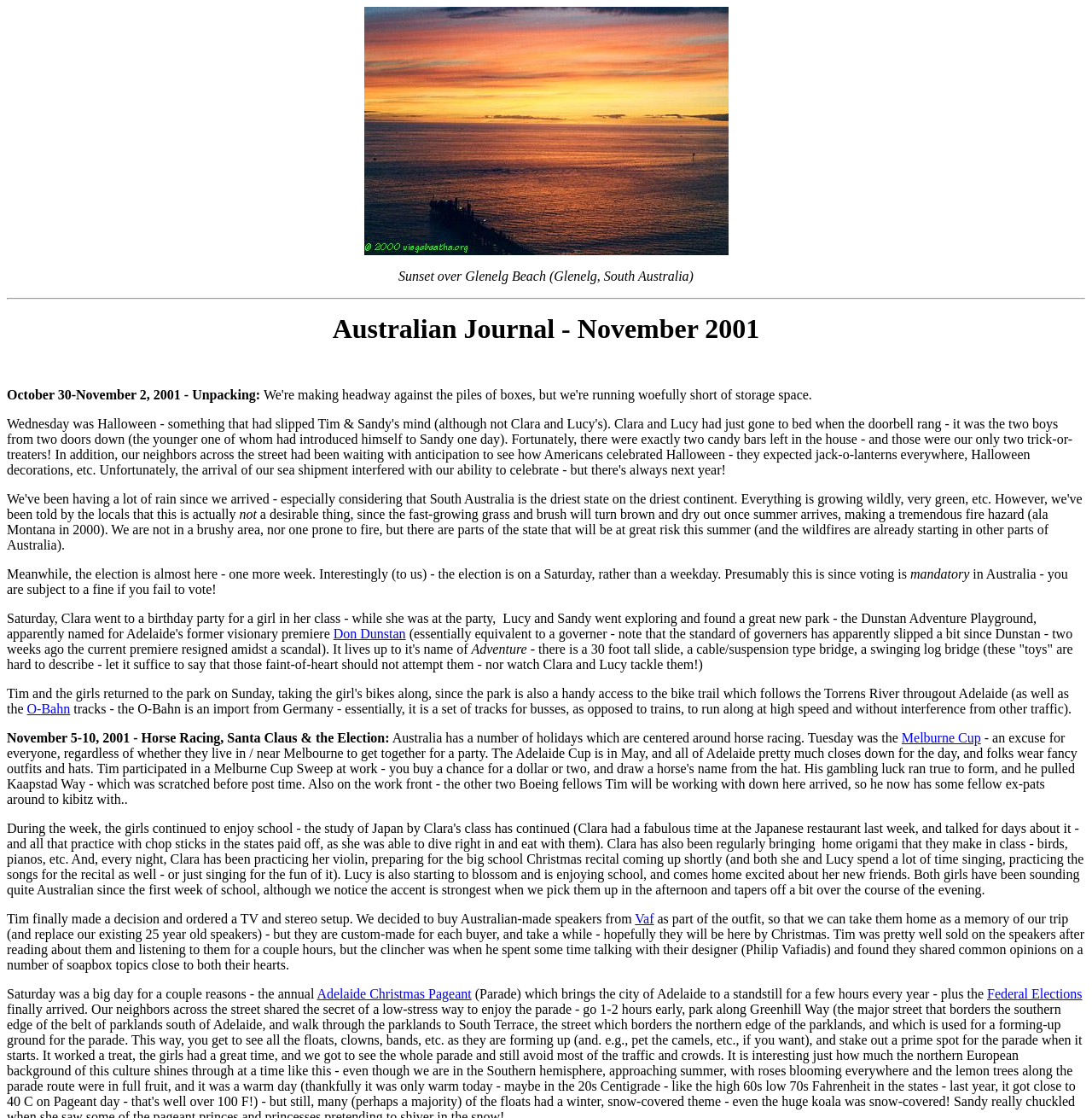Find the bounding box of the UI element described as follows: "Don Dunstan".

[0.305, 0.56, 0.372, 0.573]